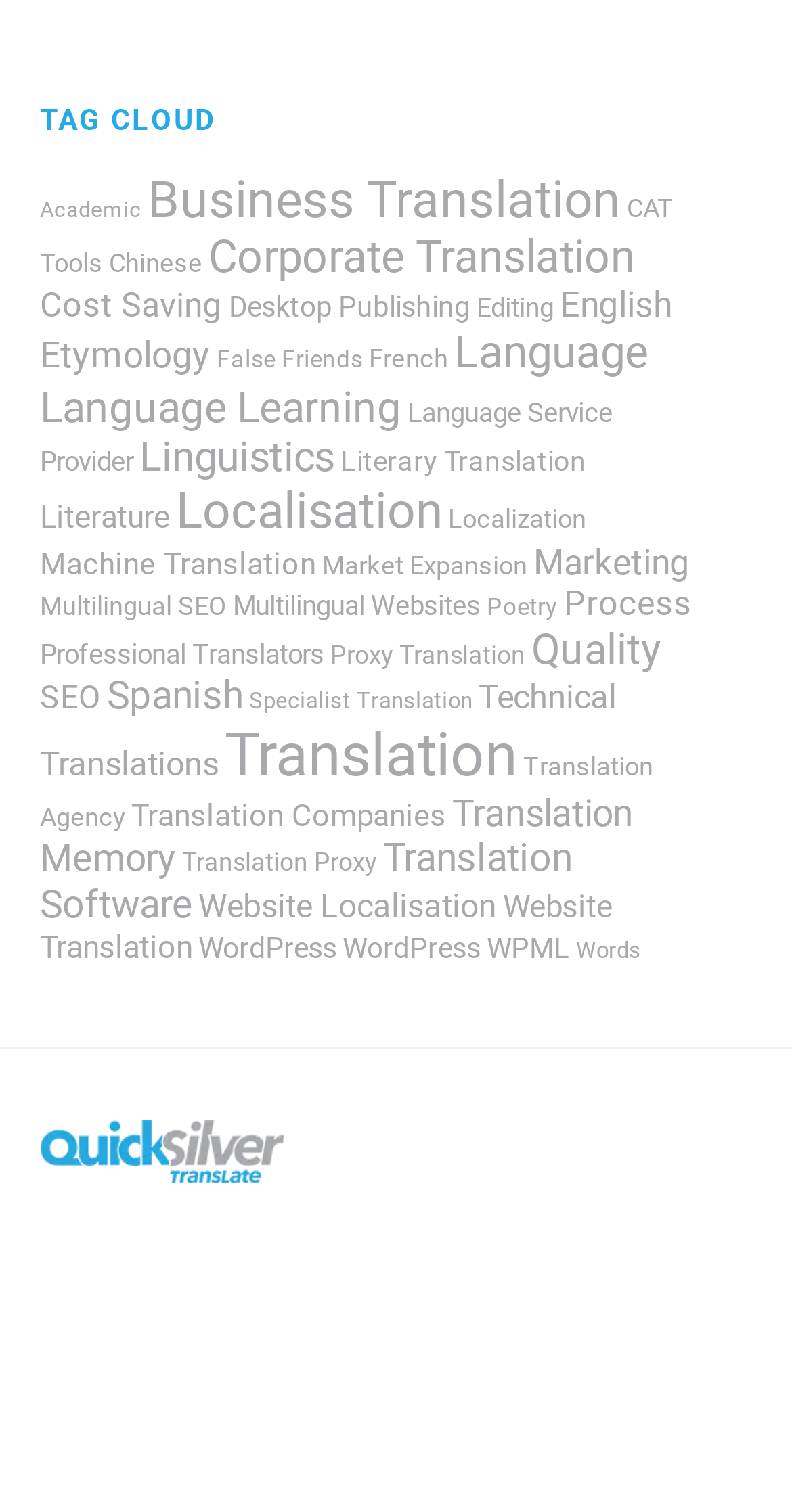Predict the bounding box coordinates of the area that should be clicked to accomplish the following instruction: "Click on 'Language (85 items)'". The bounding box coordinates should consist of four float numbers between 0 and 1, i.e., [left, top, right, bottom].

[0.573, 0.217, 0.819, 0.25]